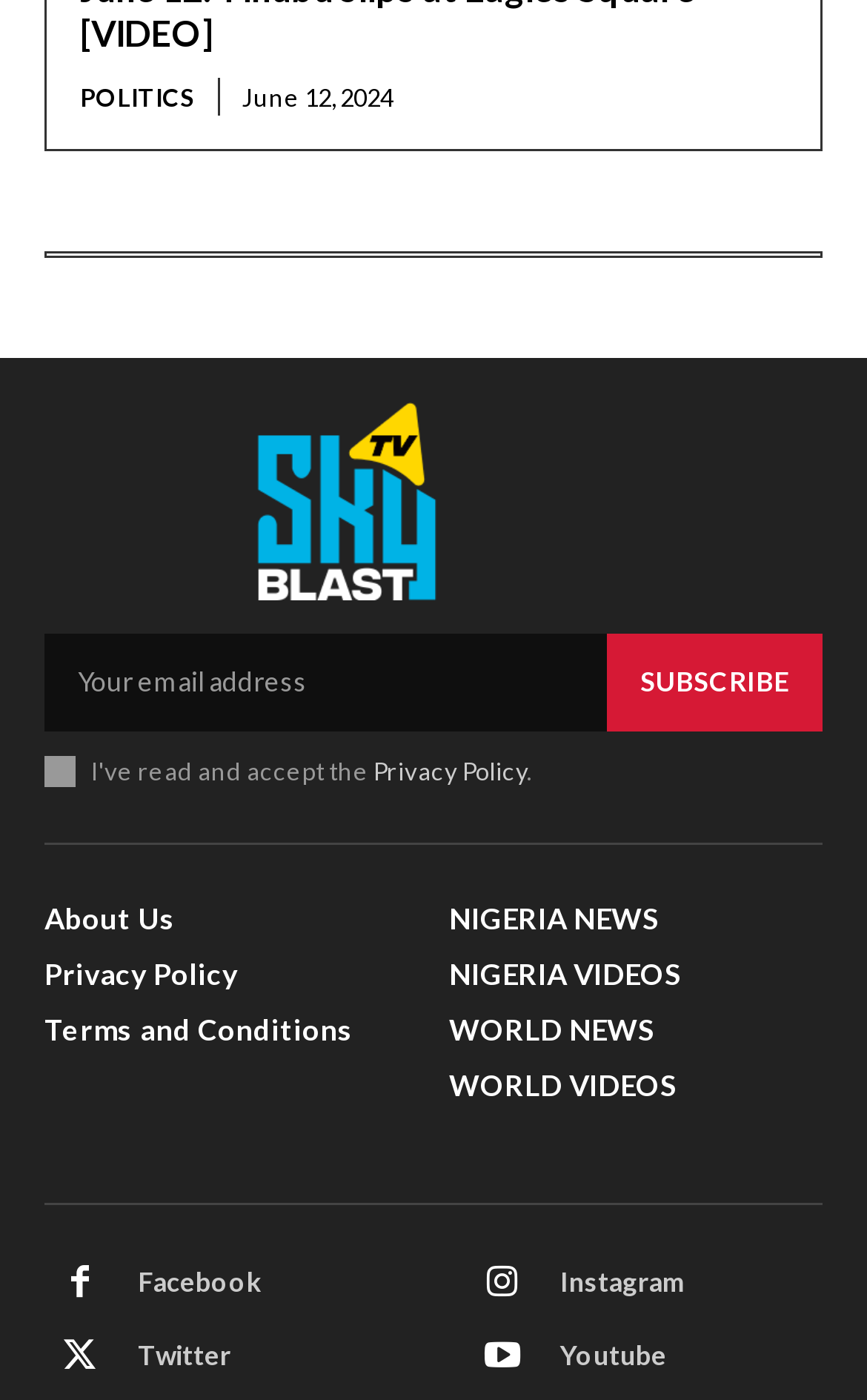What categories of news are available?
Provide a one-word or short-phrase answer based on the image.

NIGERIA NEWS, WORLD NEWS